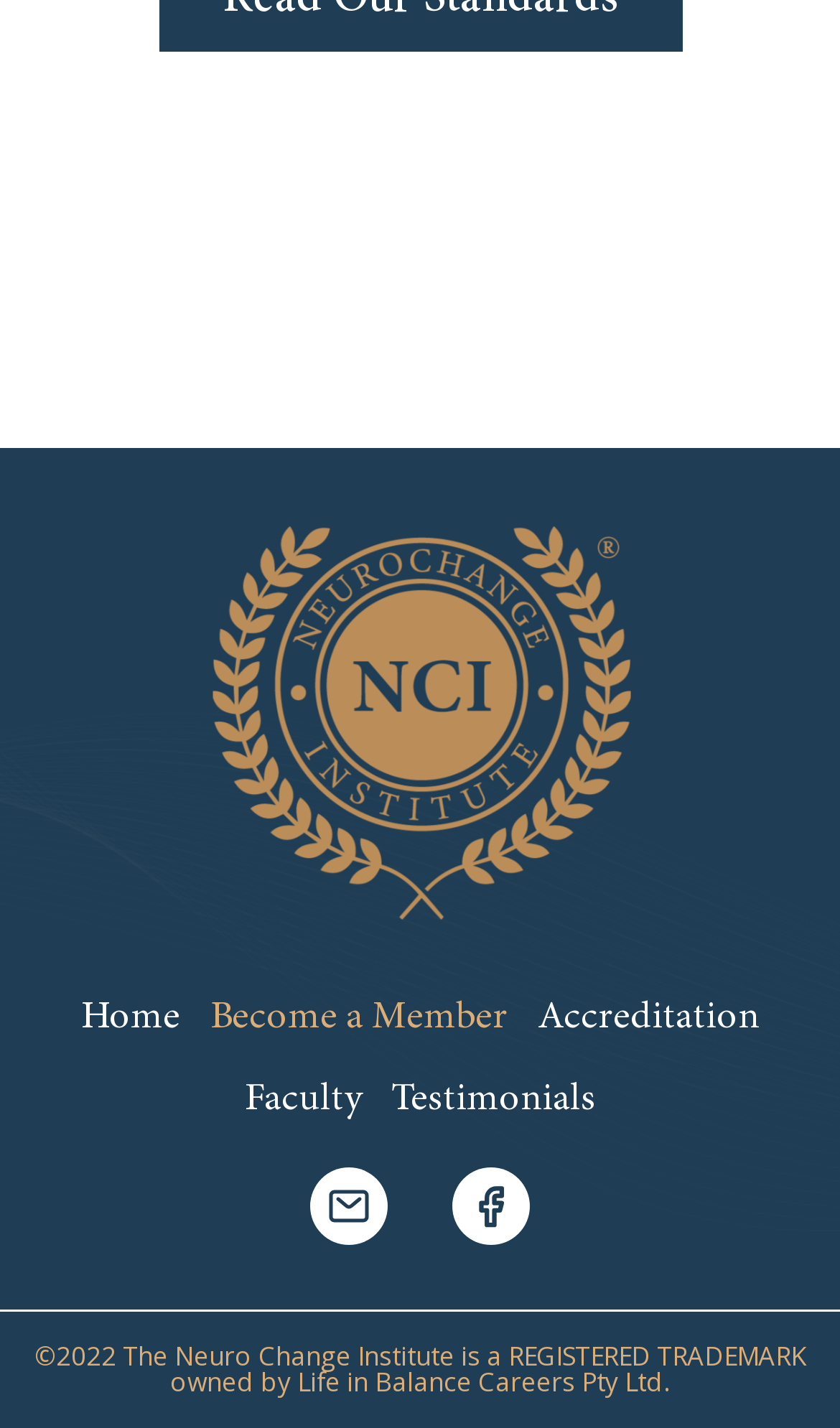Based on the provided description, "Become a Member", find the bounding box of the corresponding UI element in the screenshot.

[0.232, 0.686, 0.622, 0.743]